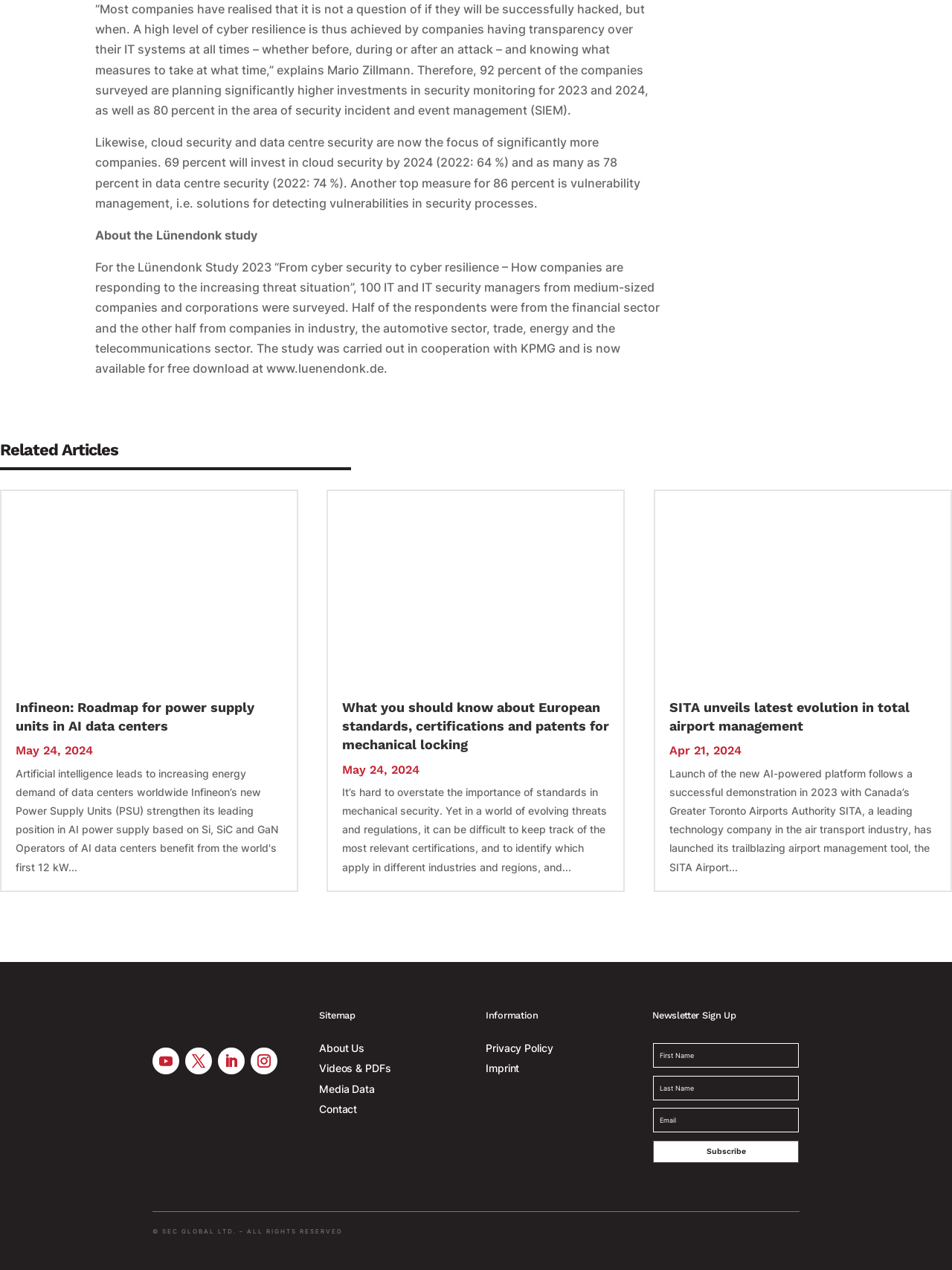Find the bounding box coordinates of the clickable area that will achieve the following instruction: "Click on the link 'SITA unveils latest evolution in total airport management'".

[0.687, 0.386, 0.999, 0.532]